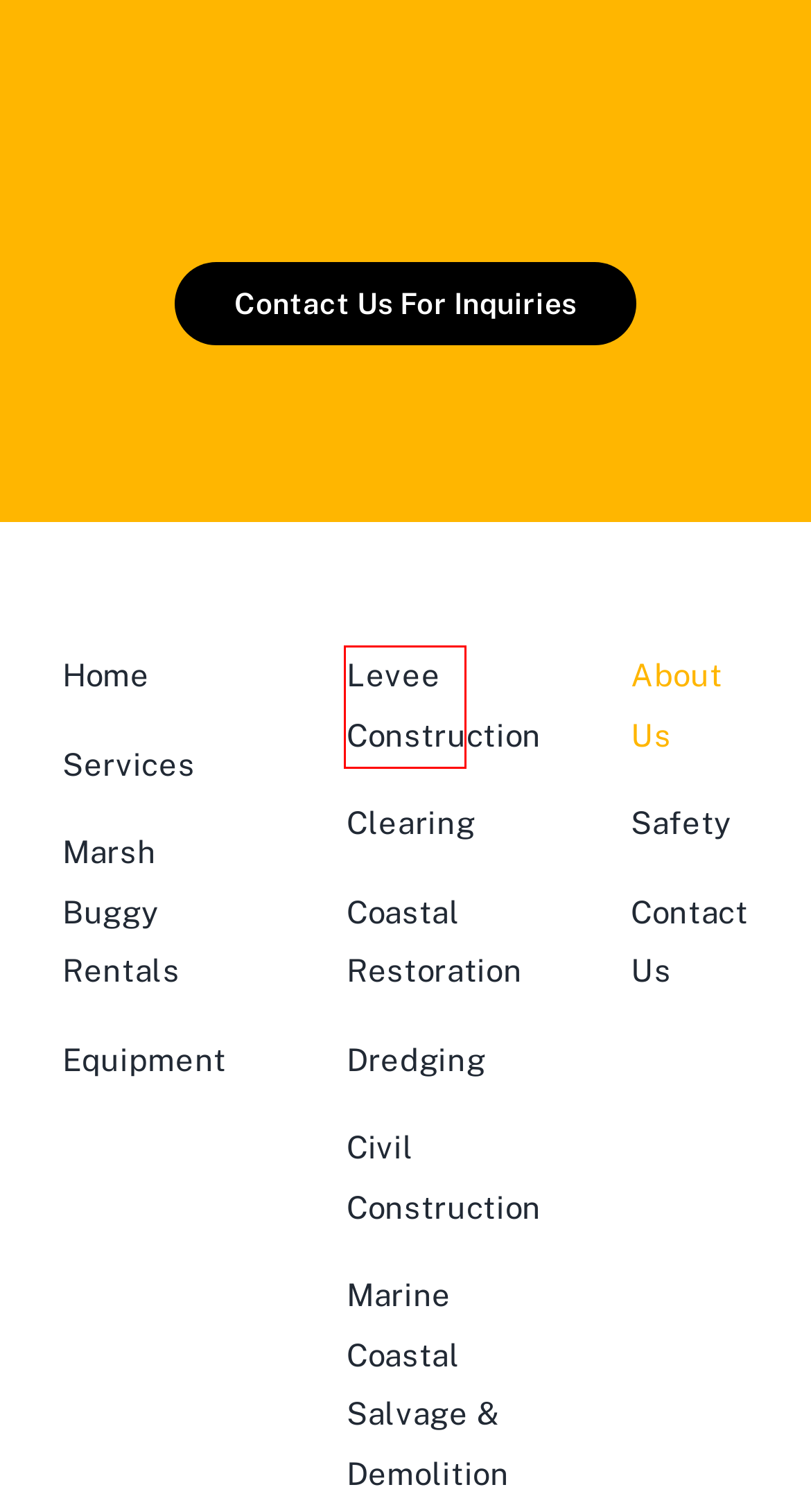After examining the screenshot of a webpage with a red bounding box, choose the most accurate webpage description that corresponds to the new page after clicking the element inside the red box. Here are the candidates:
A. Levee Construction - Curranco
B. Civil Construction - Curranco
C. Clearing - Curranco
D. Marsh Buggy Rentals - Curranco
E. Marine Coastal Salvage & Demolition - Curranco
F. Dredging - Curranco
G. Coastal Restoration - Curranco
H. Equipment - Curranco

A